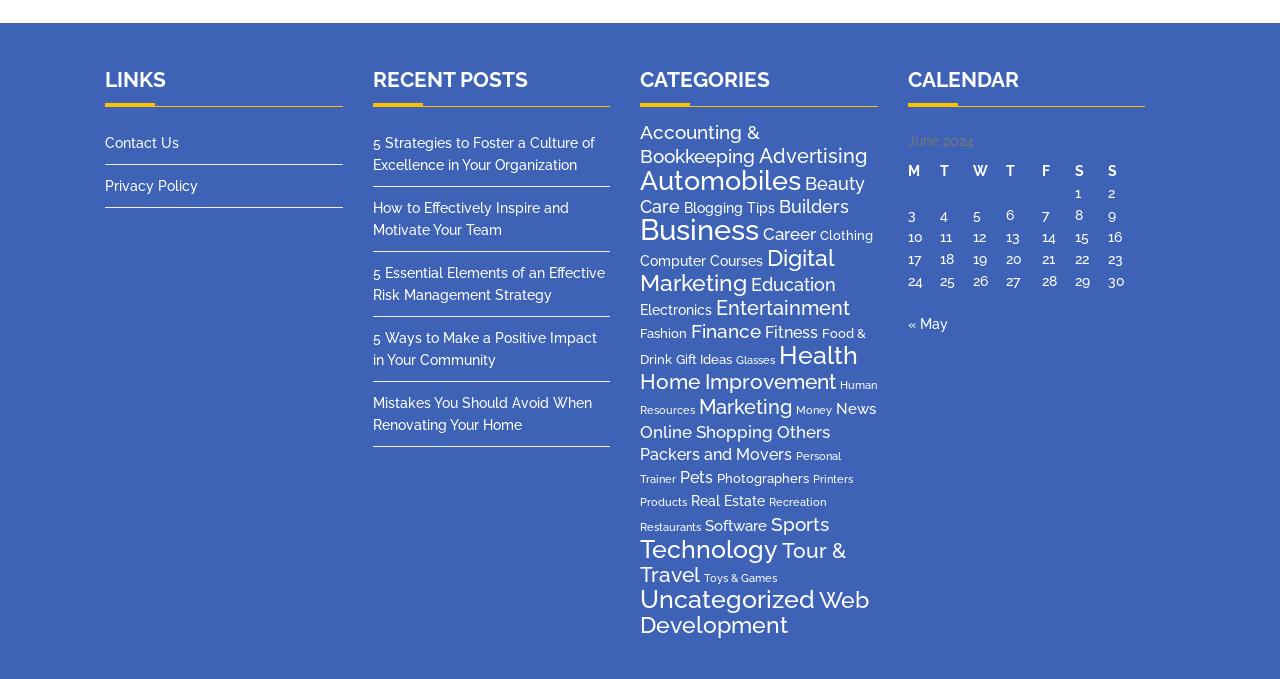Please provide a brief answer to the following inquiry using a single word or phrase:
How many recent posts are listed?

6